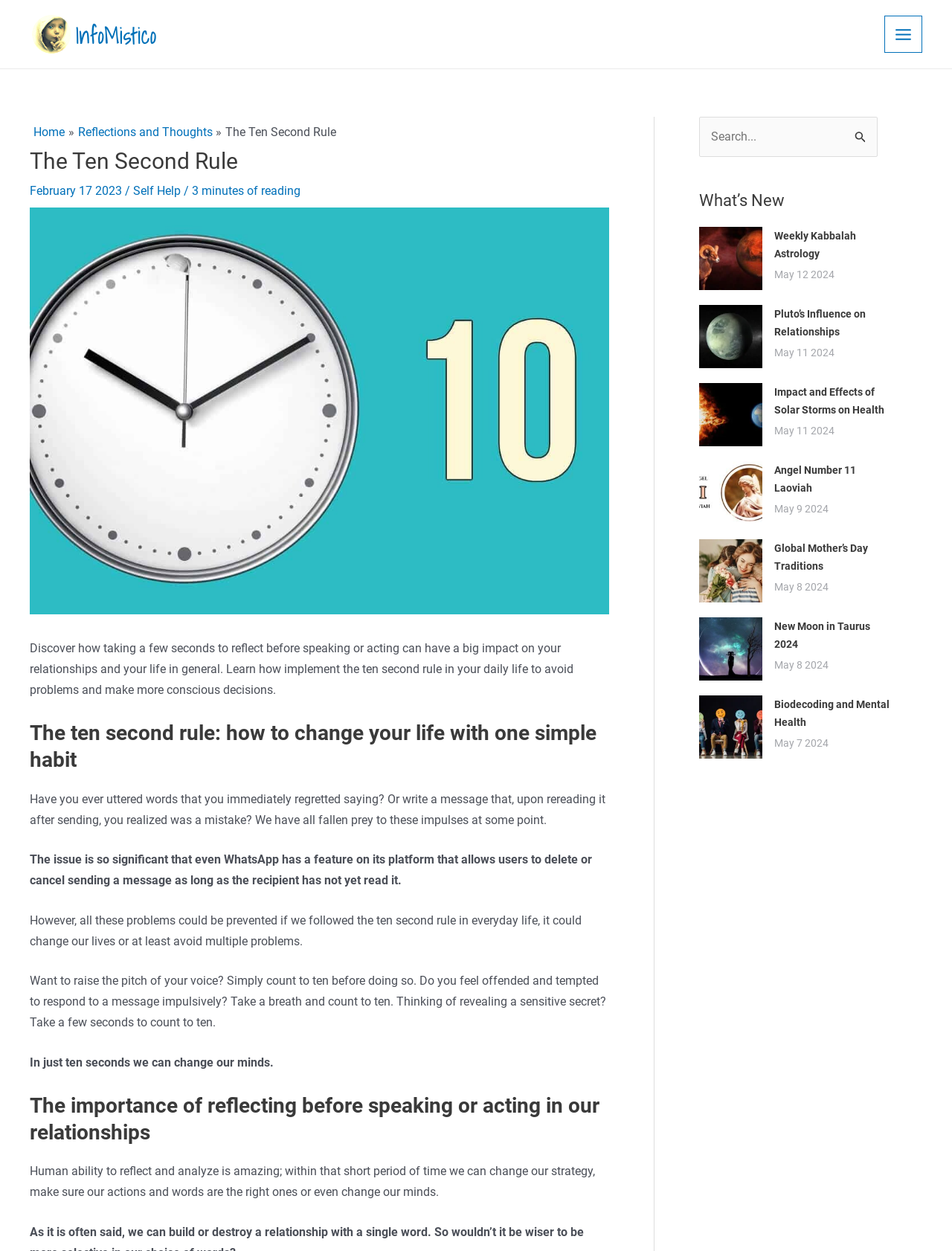Determine the bounding box coordinates for the clickable element to execute this instruction: "Search for something". Provide the coordinates as four float numbers between 0 and 1, i.e., [left, top, right, bottom].

[0.734, 0.093, 0.922, 0.125]